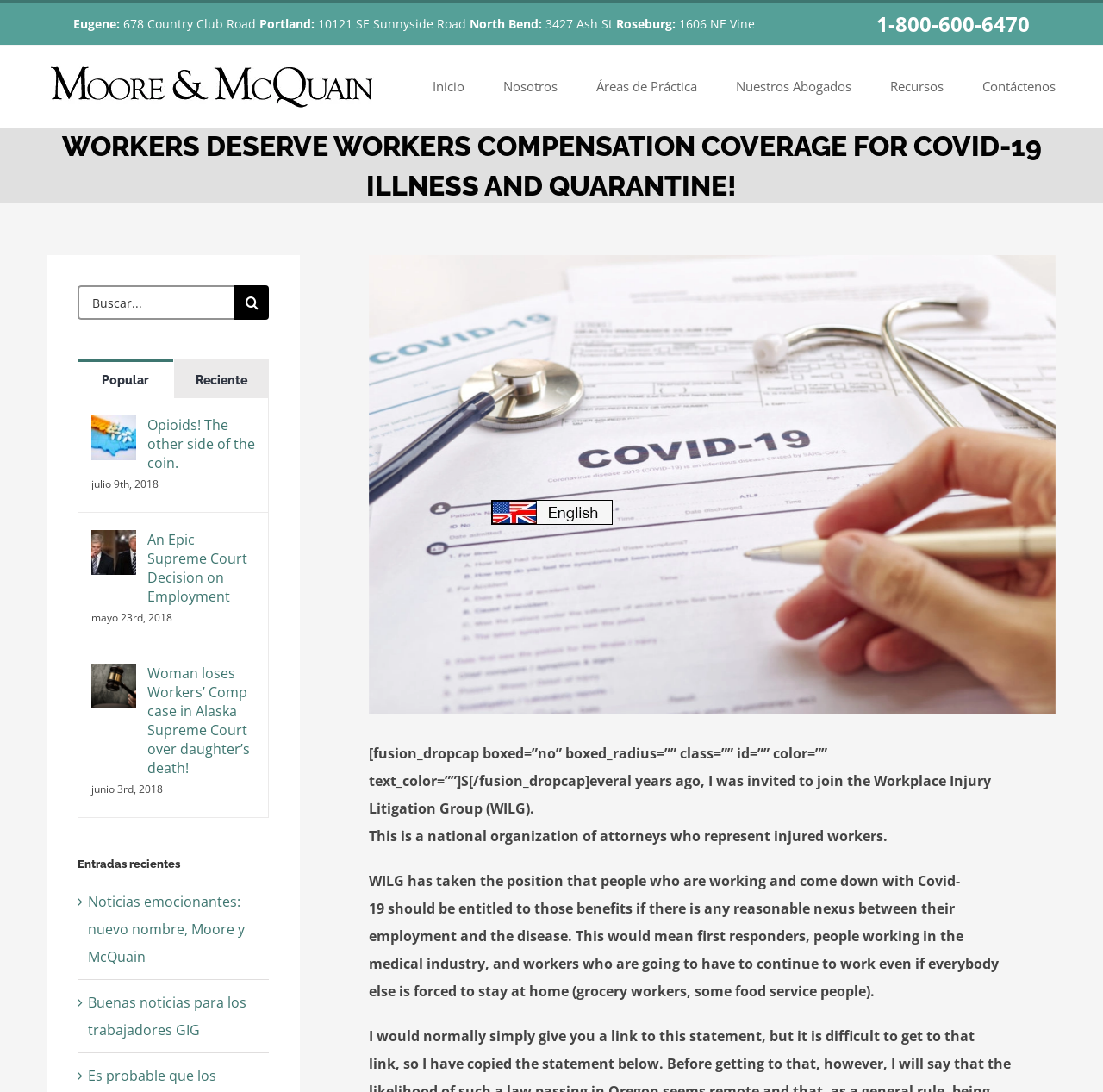Pinpoint the bounding box coordinates of the clickable area needed to execute the instruction: "Read the article 'Australian Pokies Online with 3 and 5 Reels'". The coordinates should be specified as four float numbers between 0 and 1, i.e., [left, top, right, bottom].

None